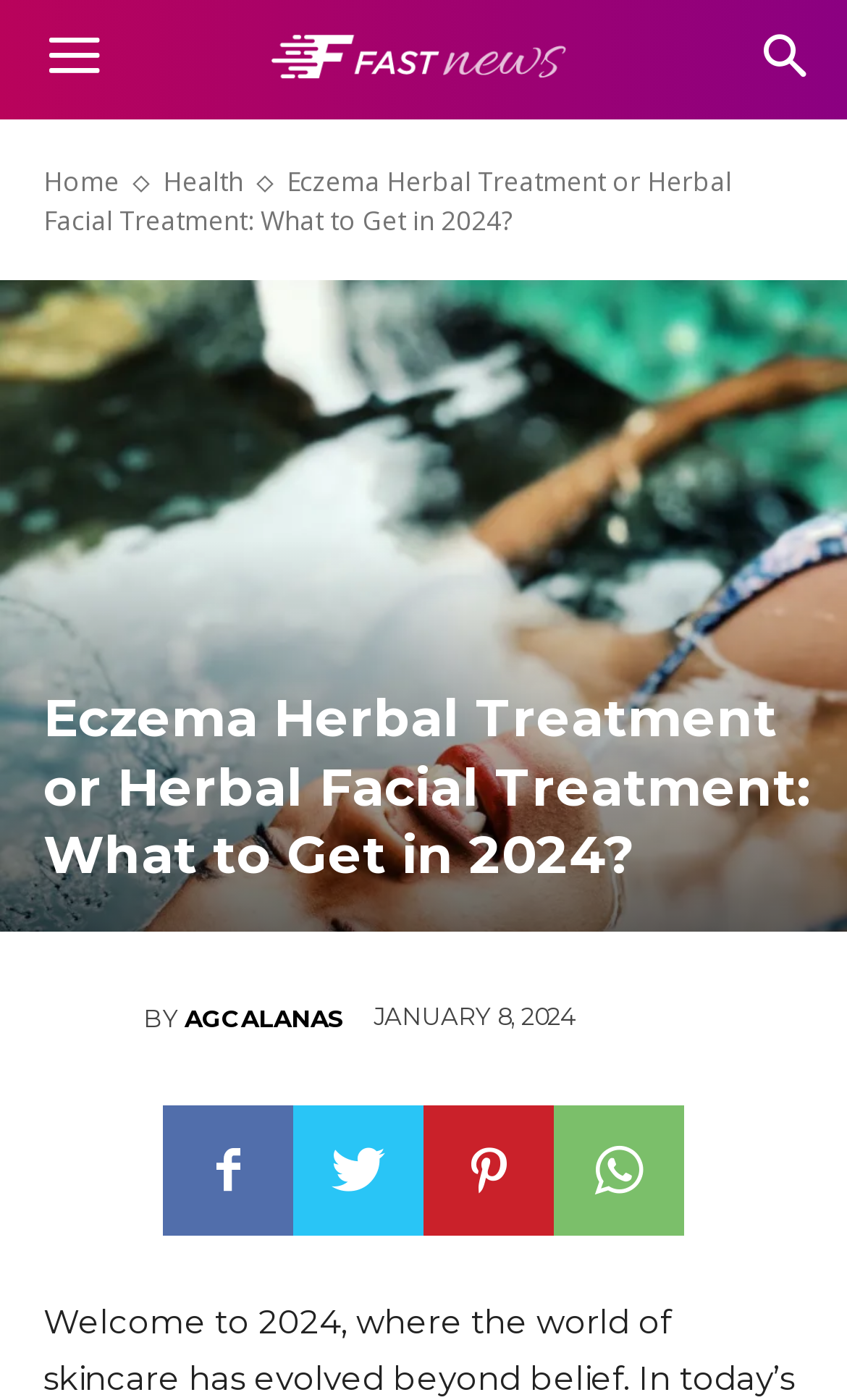Based on the element description: "parent_node: BY title="agcalanas"", identify the bounding box coordinates for this UI element. The coordinates must be four float numbers between 0 and 1, listed as [left, top, right, bottom].

[0.051, 0.696, 0.169, 0.759]